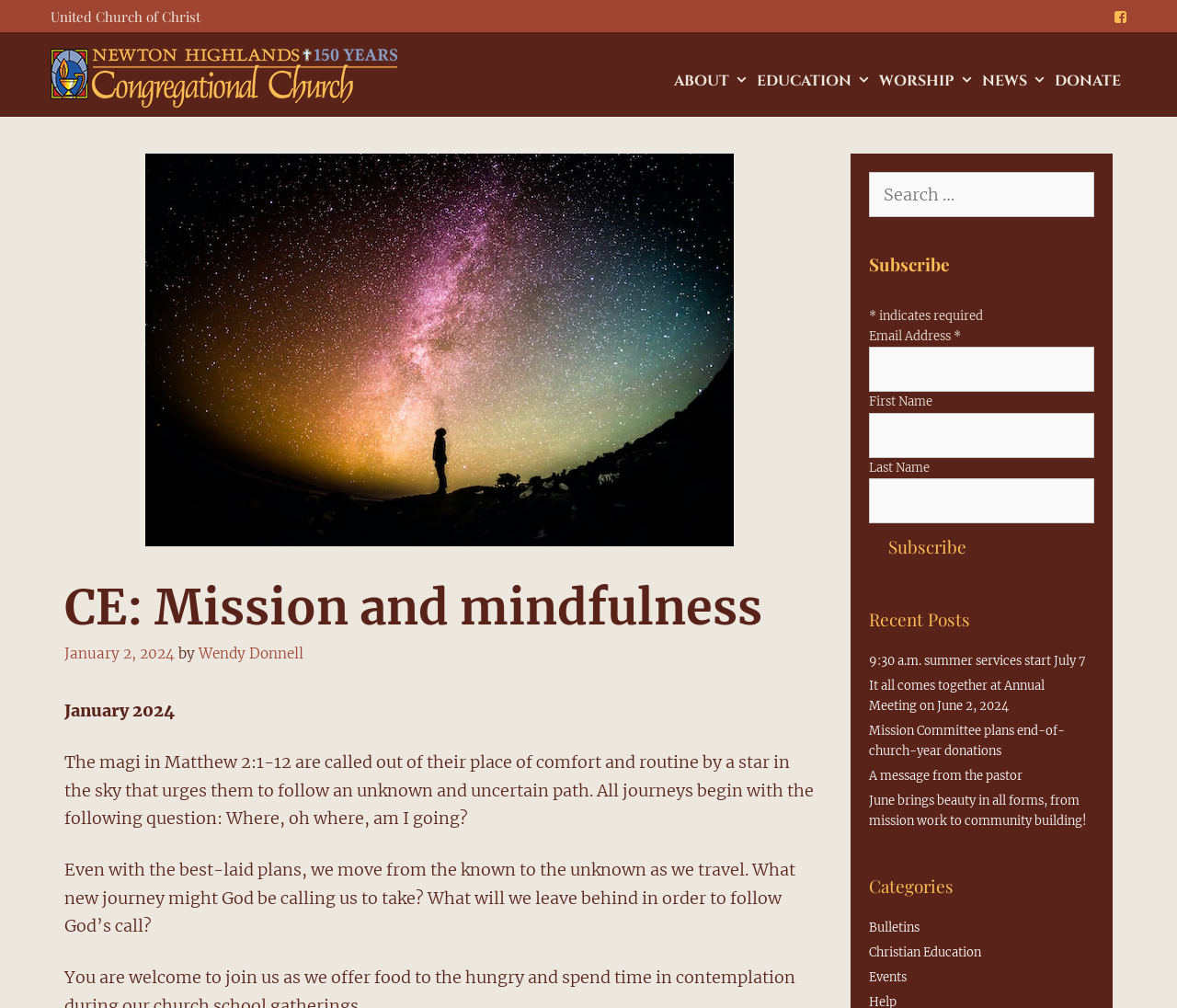What is the purpose of the form at the bottom of the page?
Answer the question with a single word or phrase, referring to the image.

Subscribe